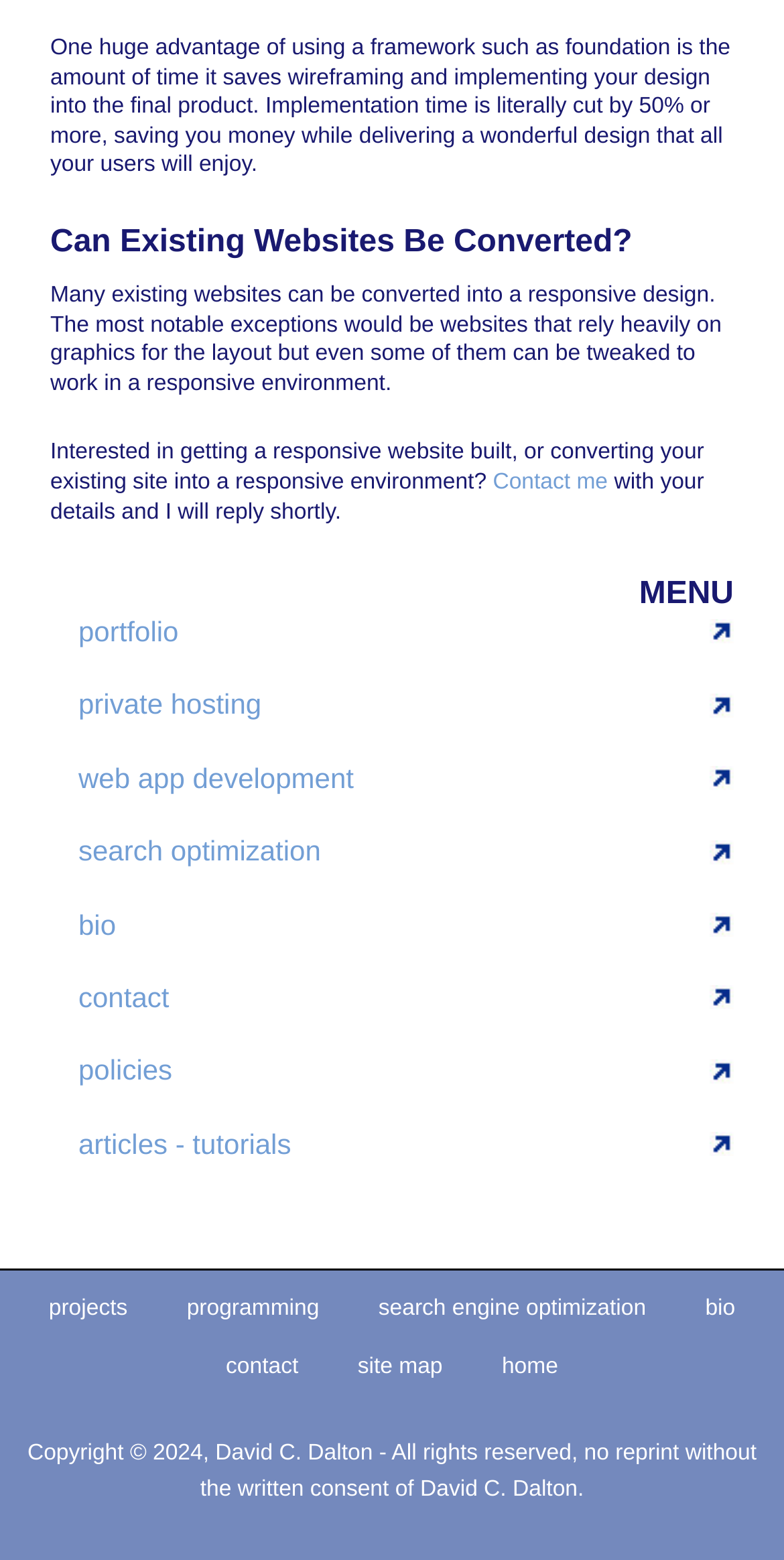Please locate the bounding box coordinates of the element that needs to be clicked to achieve the following instruction: "Read 'articles - tutorials'". The coordinates should be four float numbers between 0 and 1, i.e., [left, top, right, bottom].

[0.064, 0.71, 0.936, 0.757]